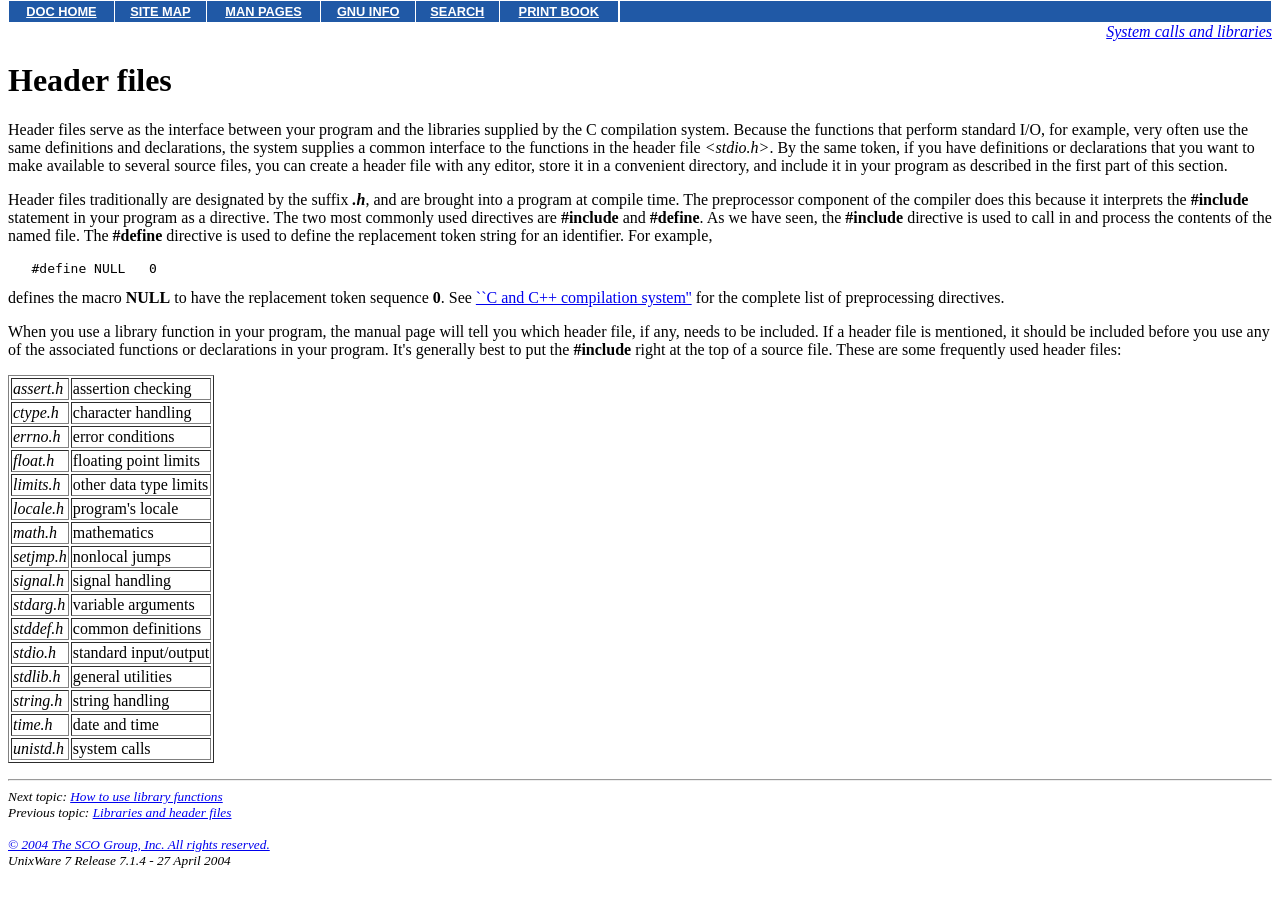Identify the bounding box coordinates of the region I need to click to complete this instruction: "Click on 'DOC HOME'".

[0.007, 0.001, 0.089, 0.024]